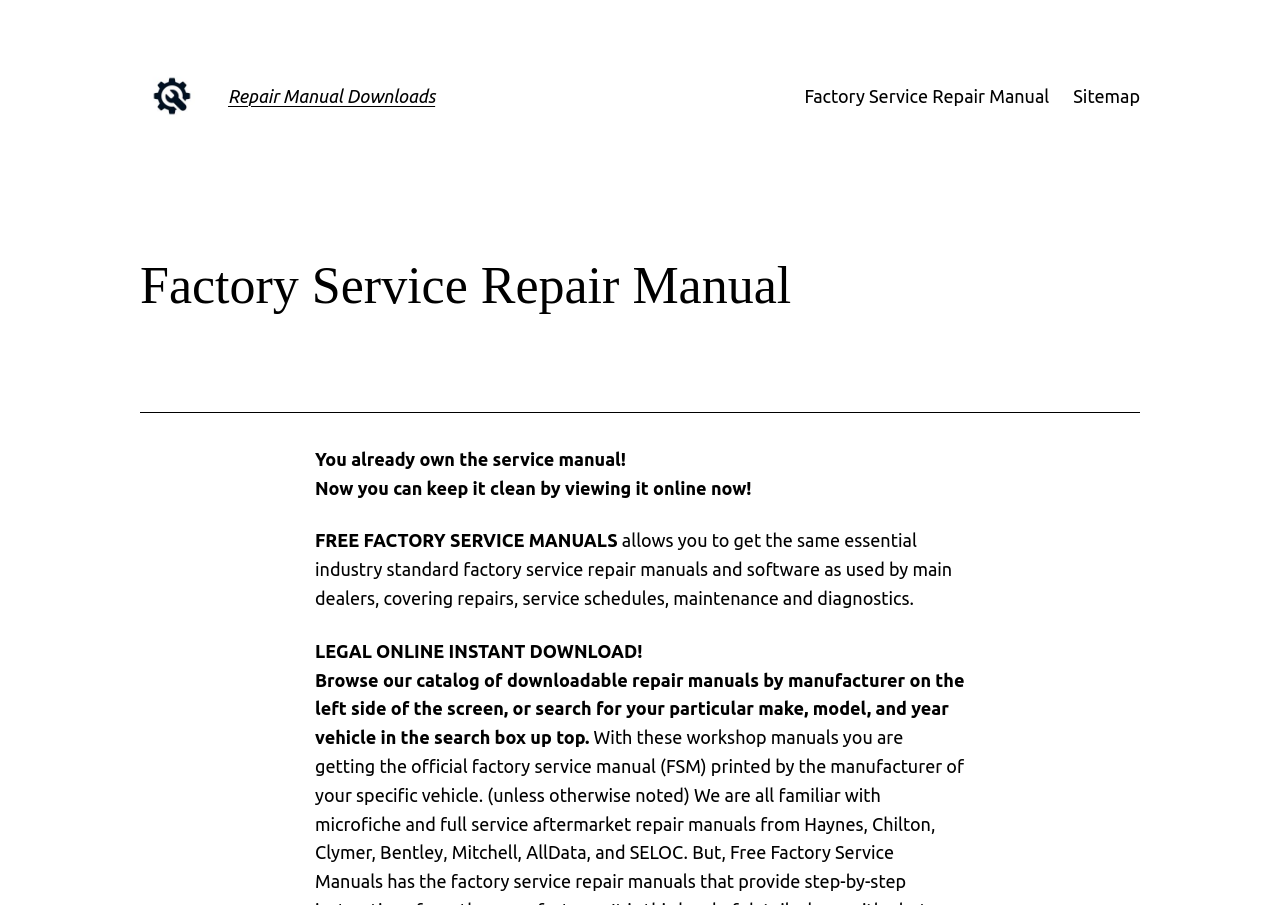What is the benefit of using this website?
Please utilize the information in the image to give a detailed response to the question.

The website claims to provide users with the same essential industry standard factory service repair manuals and software as used by main dealers, implying that users can access high-quality and reliable information.